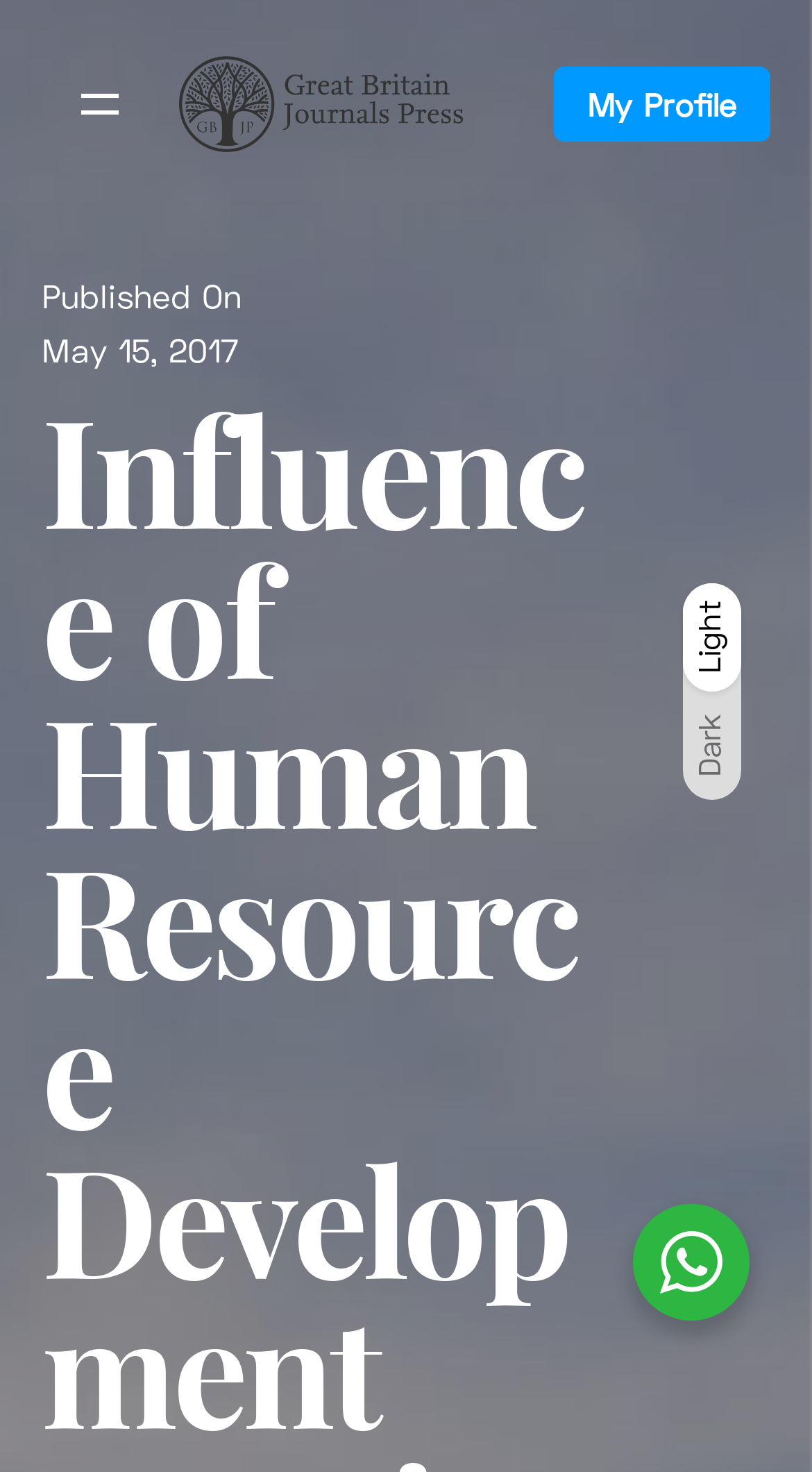Provide a one-word or short-phrase response to the question:
What is the date of publication?

May 15, 2017